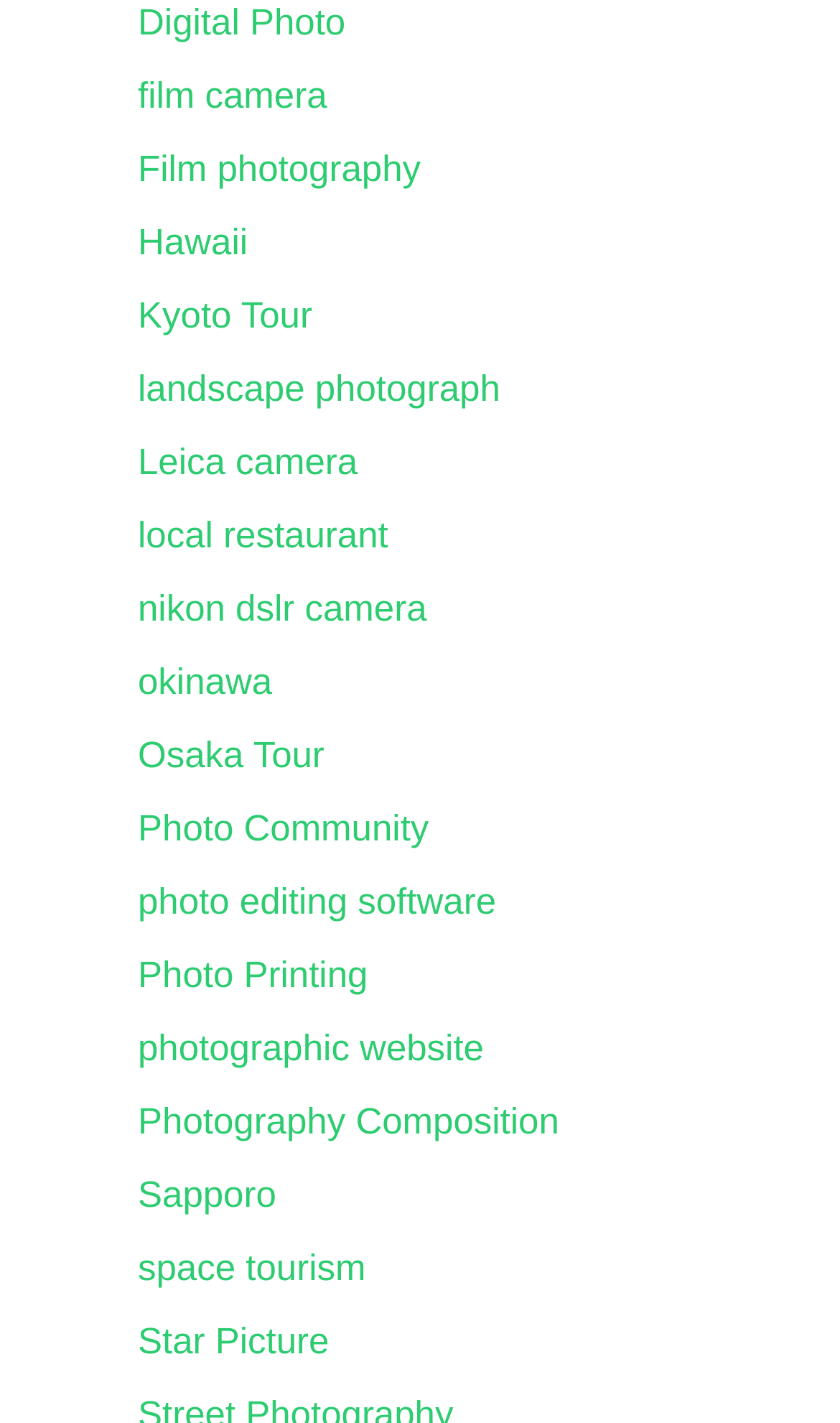What is the main theme of this webpage?
Analyze the image and deliver a detailed answer to the question.

Based on the links provided on the webpage, it appears that the main theme is photography, as there are links related to different types of cameras, photography techniques, and photography-related locations.